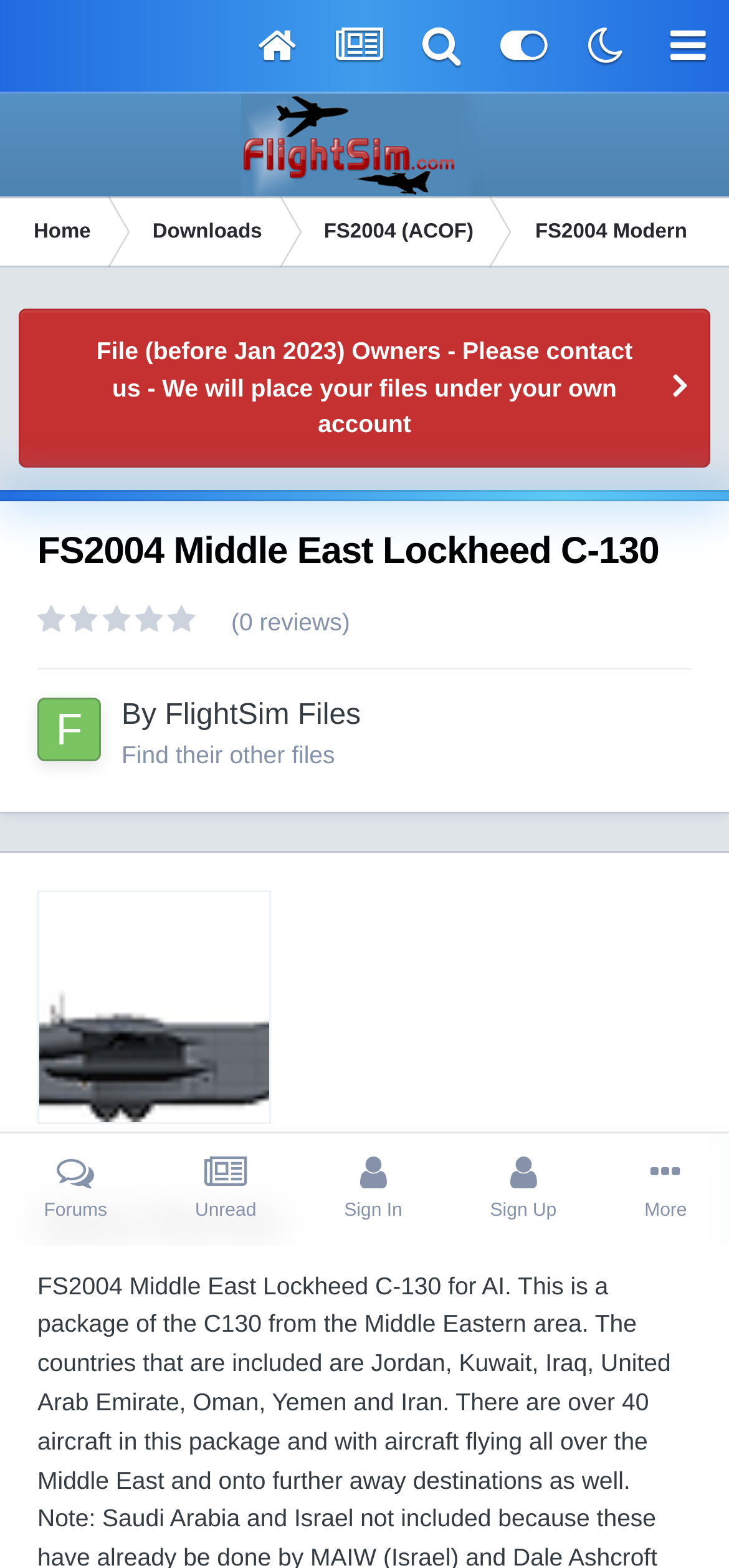Determine the bounding box coordinates of the clickable region to follow the instruction: "Click on the FlightSim.Com link".

[0.265, 0.06, 0.735, 0.125]